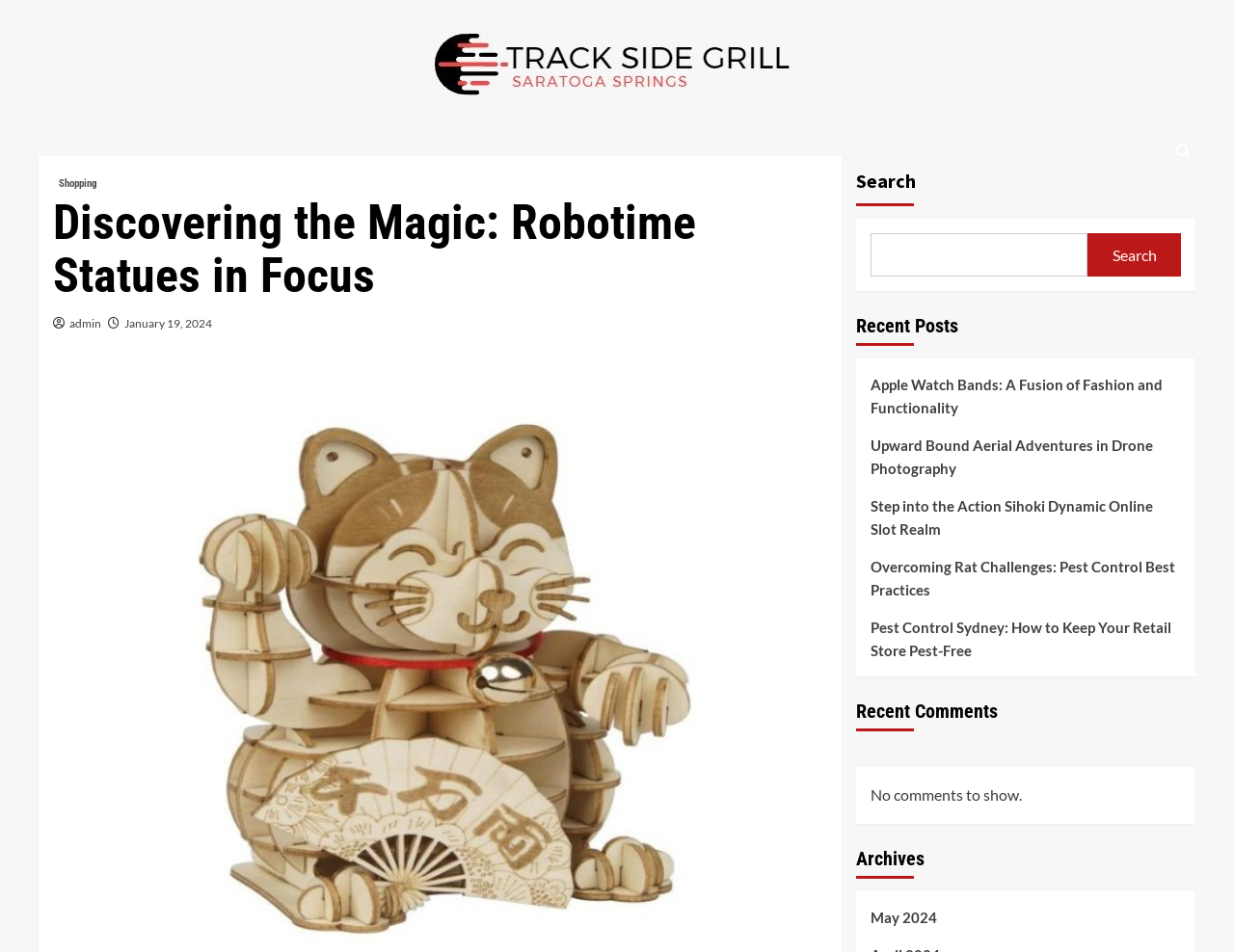Please identify the bounding box coordinates of the clickable region that I should interact with to perform the following instruction: "Read Apple Watch Bands article". The coordinates should be expressed as four float numbers between 0 and 1, i.e., [left, top, right, bottom].

[0.705, 0.392, 0.957, 0.455]